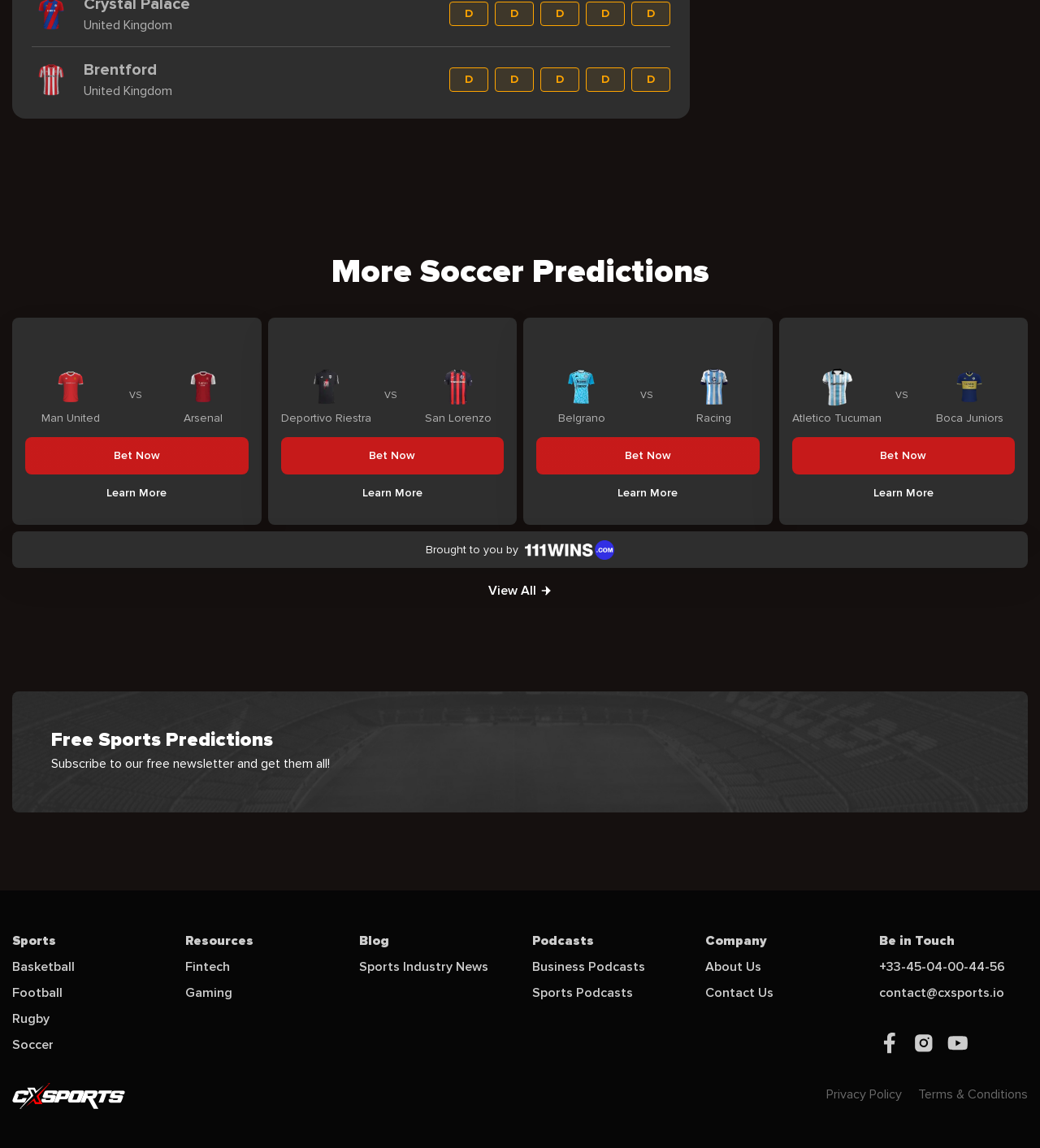For the element described, predict the bounding box coordinates as (top-left x, top-left y, bottom-right x, bottom-right y). All values should be between 0 and 1. Element description: Brought to you by

[0.012, 0.463, 0.988, 0.495]